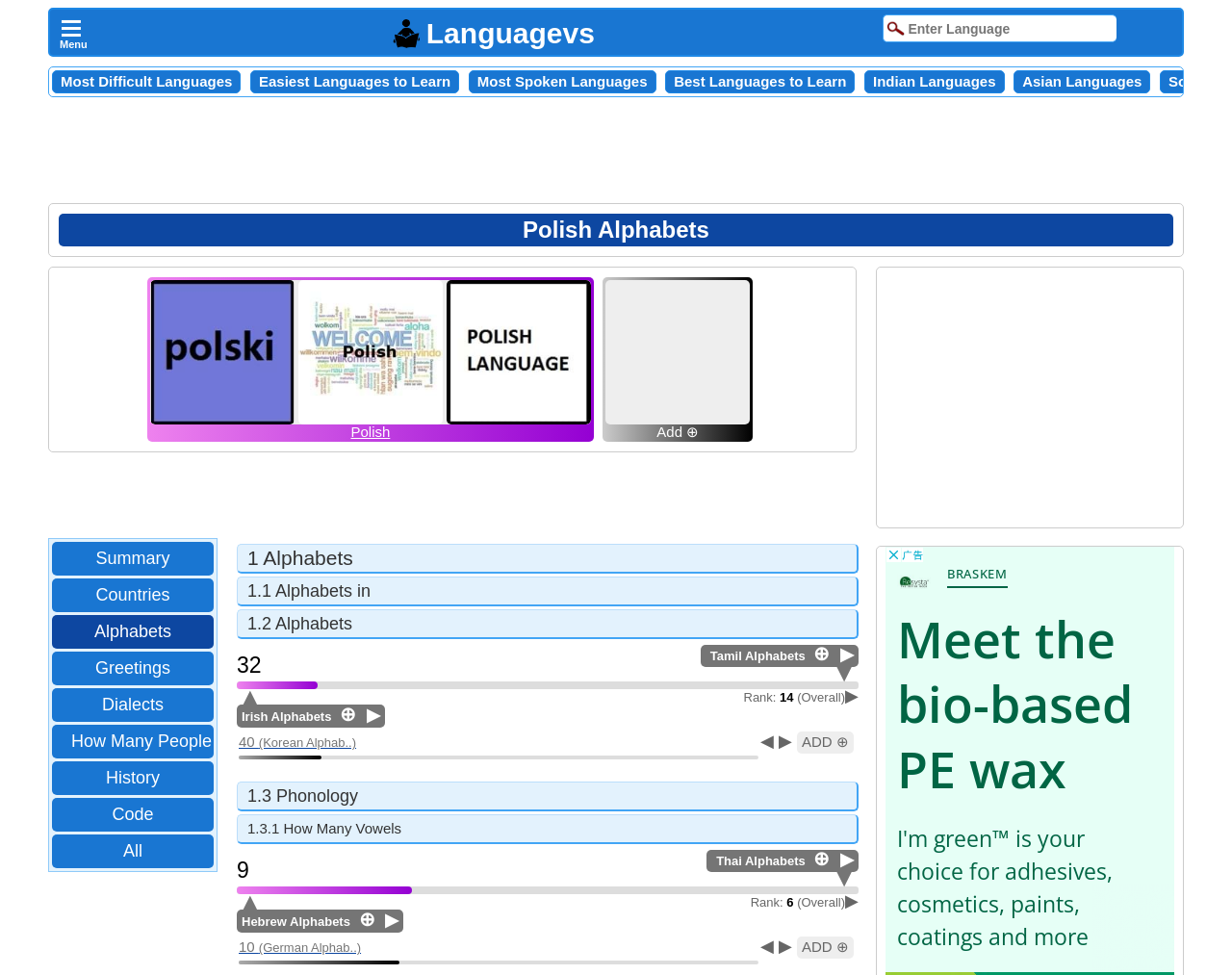Articulate a detailed summary of the webpage's content and design.

This webpage is about Polish alphabets and provides information on learning to write in Polish. At the top right corner, there is a menu icon and a close icon. Below the menu icon, there are several links to compare languages, including "Compare Languages Image", "Most Difficult Languages", "Easiest Languages to Learn", and more. 

On the left side, there is a heading "Polish Alphabets" with three images of Polish alphabets below it. Next to the images, there is a link to "Polish" and a button to add more alphabets. 

In the main content area, there are several sections. The first section has a heading "1 Alphabets" and provides information on Polish alphabets, including a link to "Summary" and other related topics. Below this section, there are comparisons of Polish alphabets with other languages, including Tamil, Irish, Korean, Thai, and Hebrew. Each comparison section has a link to compare the alphabets and a button to add more alphabets. 

On the right side, there are two advertisements, one above the other. At the bottom of the page, there is a text box to enter a language and a series of links to related topics, including "Countries", "Alphabets", "Greetings", and more.